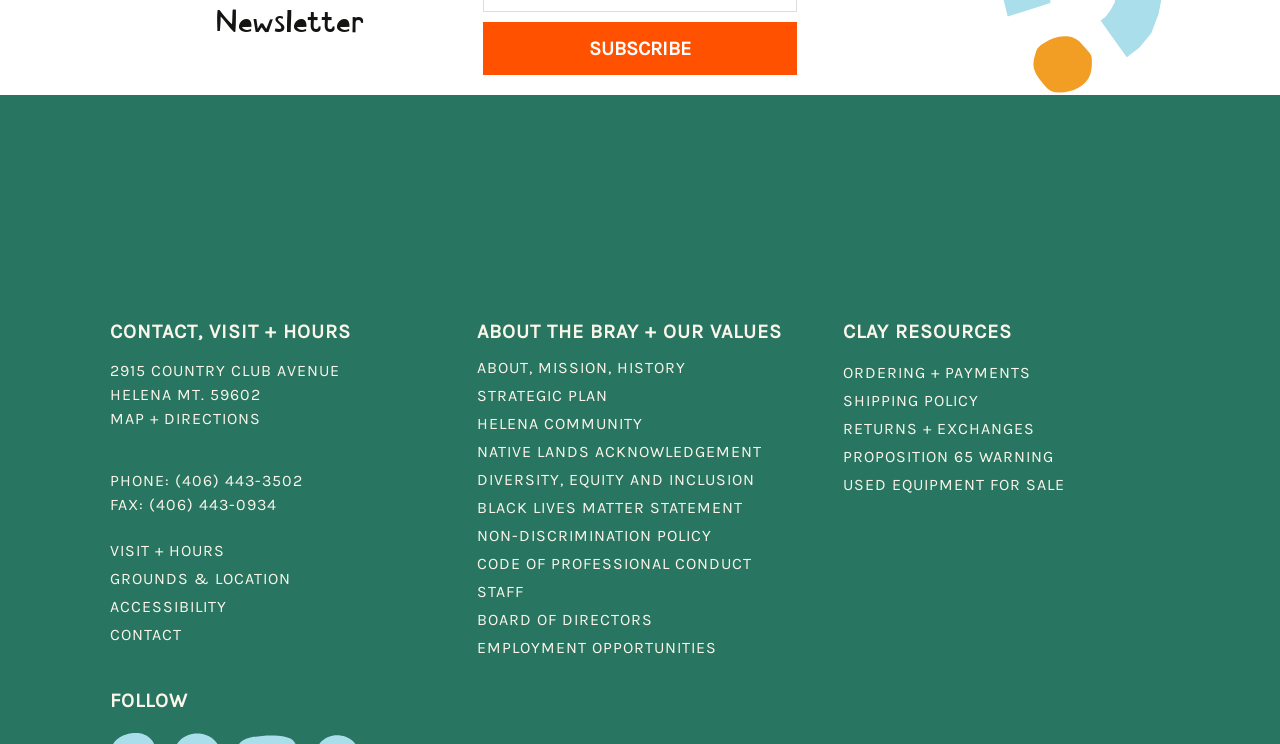From the webpage screenshot, predict the bounding box coordinates (top-left x, top-left y, bottom-right x, bottom-right y) for the UI element described here: Shipping Policy

[0.659, 0.519, 0.93, 0.557]